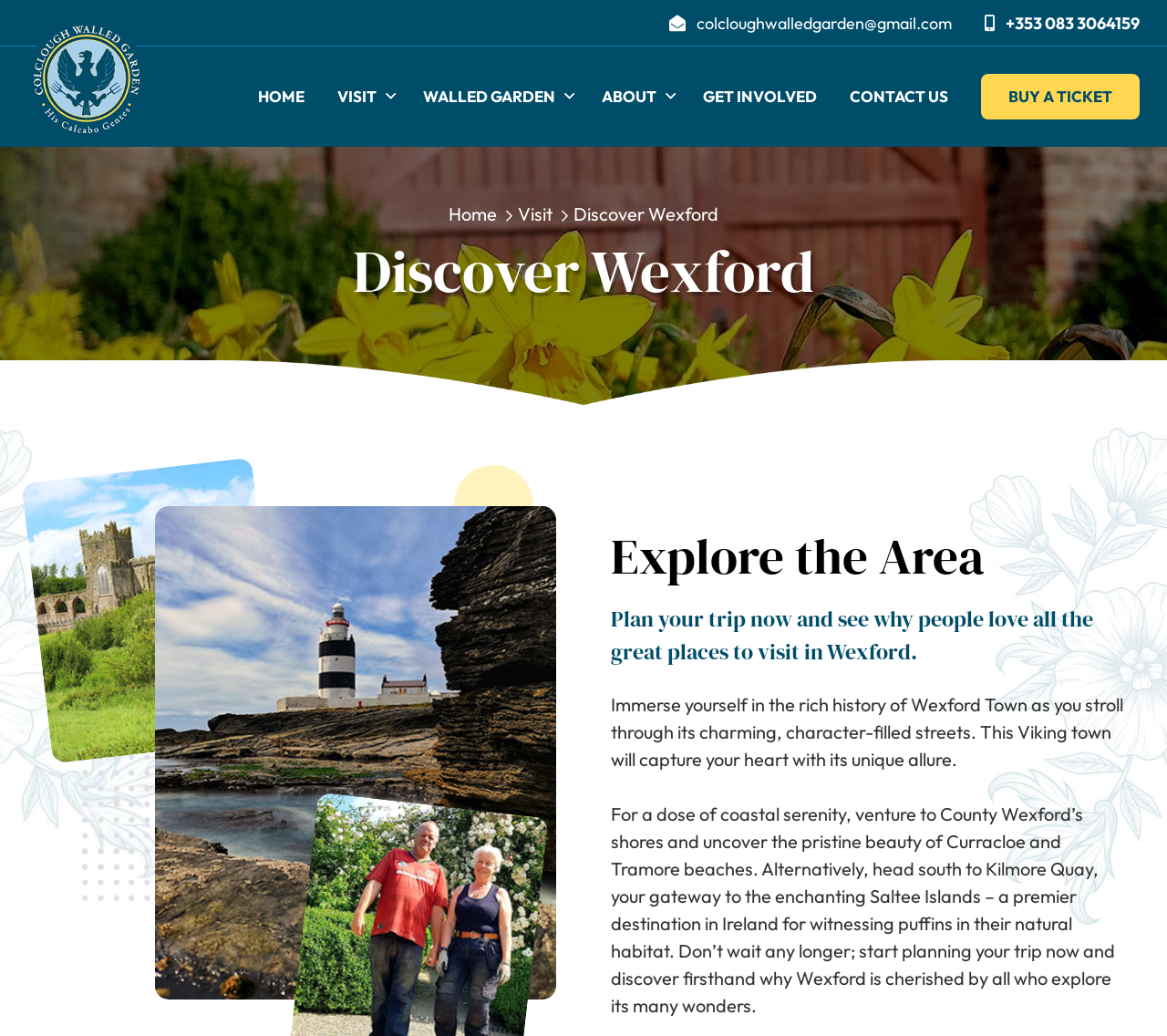Identify the bounding box coordinates for the region of the element that should be clicked to carry out the instruction: "Visit the 'Colclough Walled Garden'". The bounding box coordinates should be four float numbers between 0 and 1, i.e., [left, top, right, bottom].

[0.023, 0.018, 0.125, 0.133]